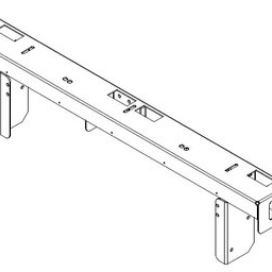Describe all the important aspects and details of the image.

The image features a detailed technical drawing of a mechanism specifically designed for the BUS M11 model, indicating its structural components and dimensions essential for integration into the door system. This mechanism is critical for achieving the required clear opening of 800 mm and is part of a larger assembly related to the M11 cabin doors. The depicted part includes various cutouts and mounting points, likely intended for securing the mechanism within the overall frame, ensuring proper functionality and safety according to EN standards. This illustration is a key reference for professionals looking to understand the assembly and installation processes of BUS M11 door mechanisms.